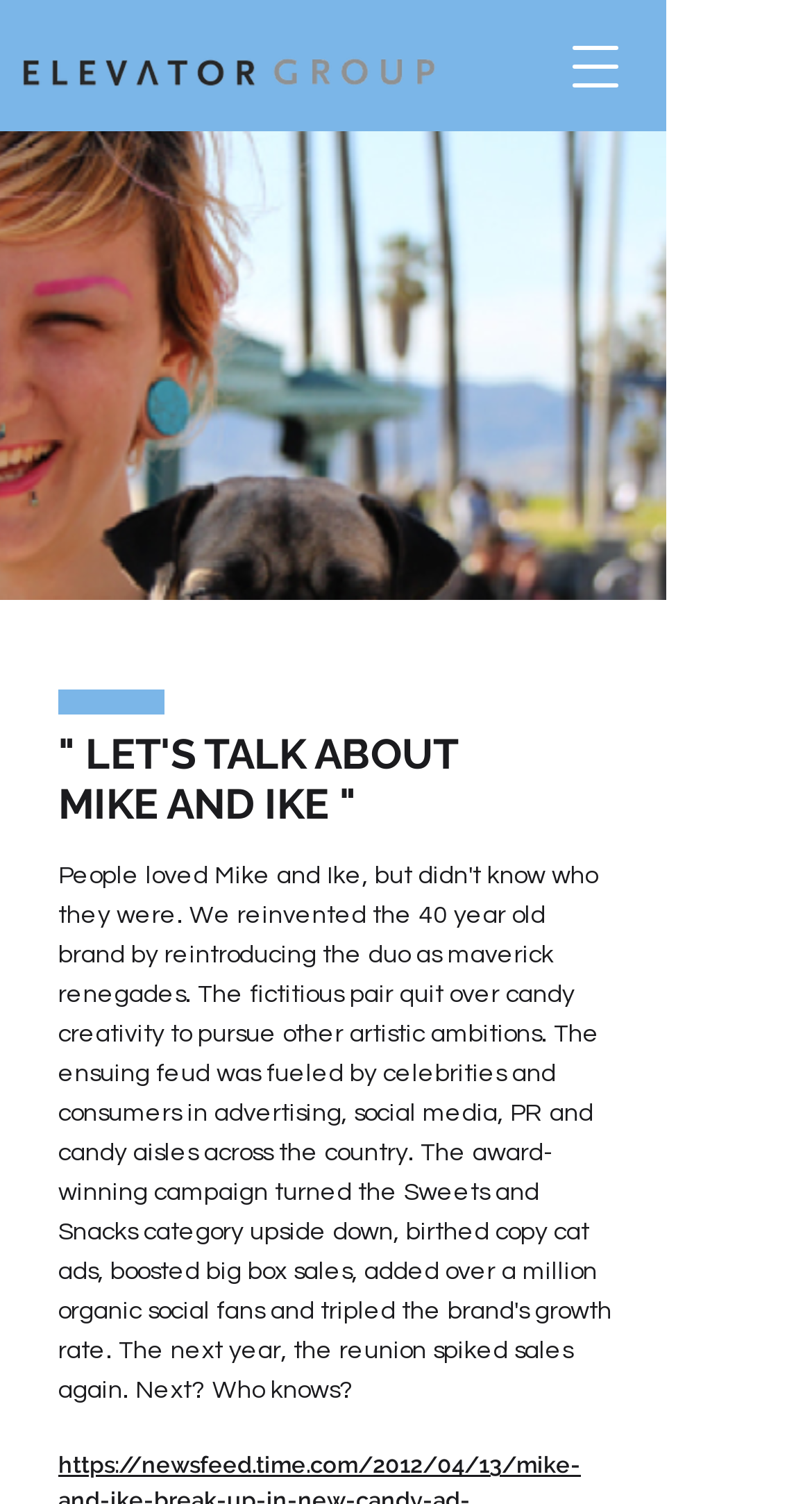Extract the main headline from the webpage and generate its text.

" LET'S TALK ABOUT MIKE AND IKE "